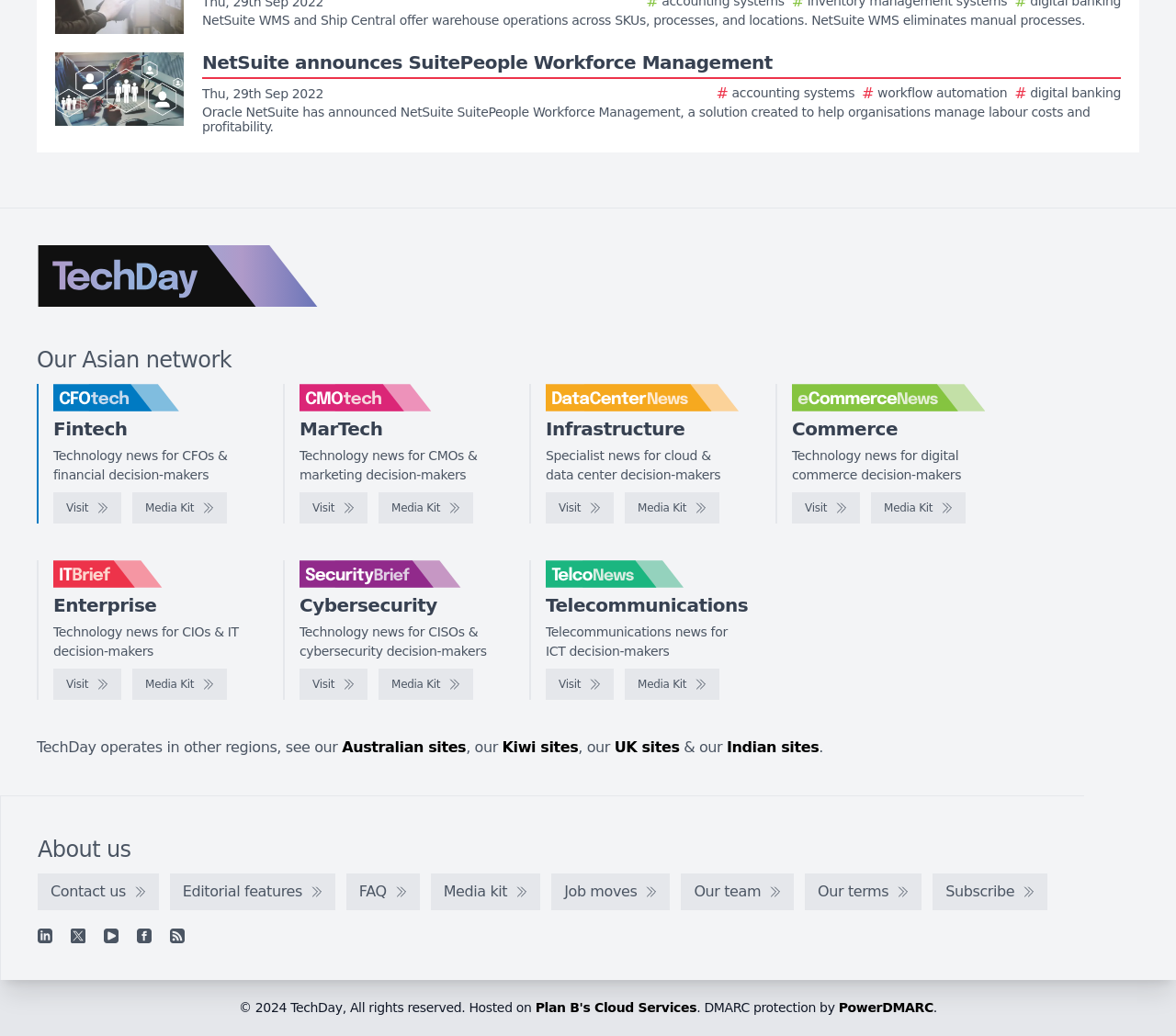Show the bounding box coordinates of the element that should be clicked to complete the task: "Visit TechDay".

[0.031, 0.236, 0.271, 0.296]